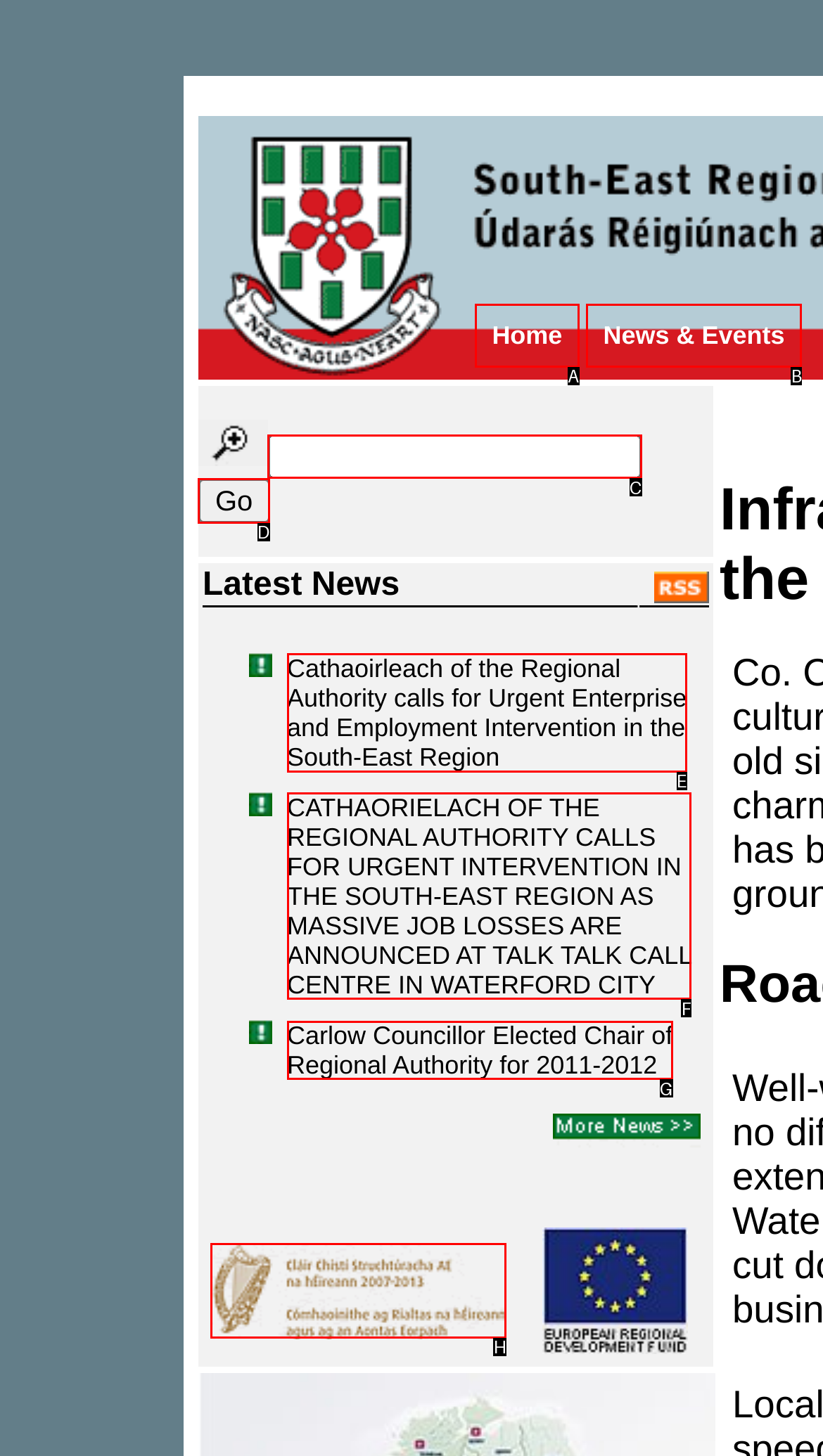Select the letter of the element you need to click to complete this task: View the image about Carlow Councillor
Answer using the letter from the specified choices.

H